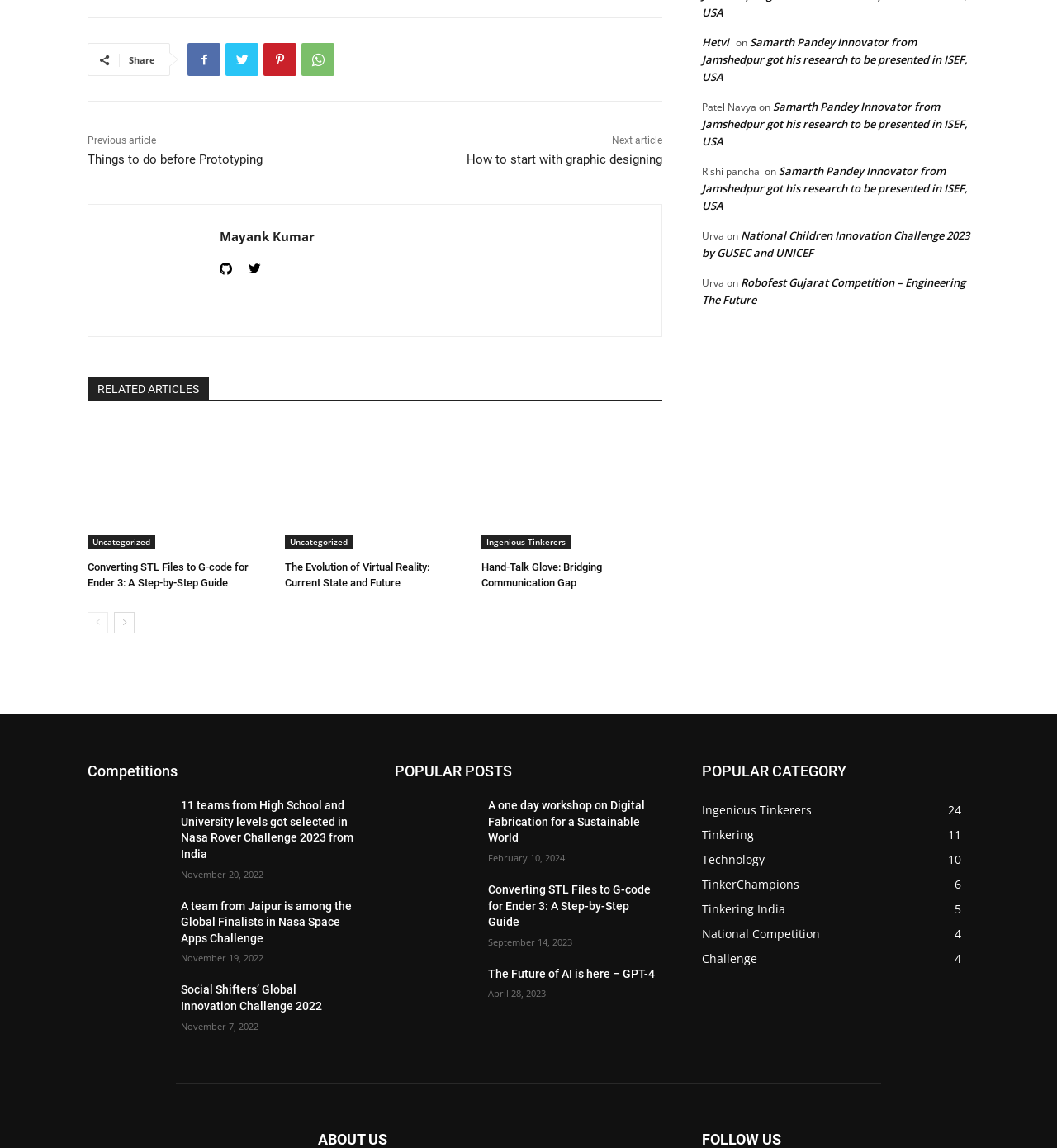Using the given description, provide the bounding box coordinates formatted as (top-left x, top-left y, bottom-right x, bottom-right y), with all values being floating point numbers between 0 and 1. Description: Tinkering India5

[0.664, 0.784, 0.743, 0.798]